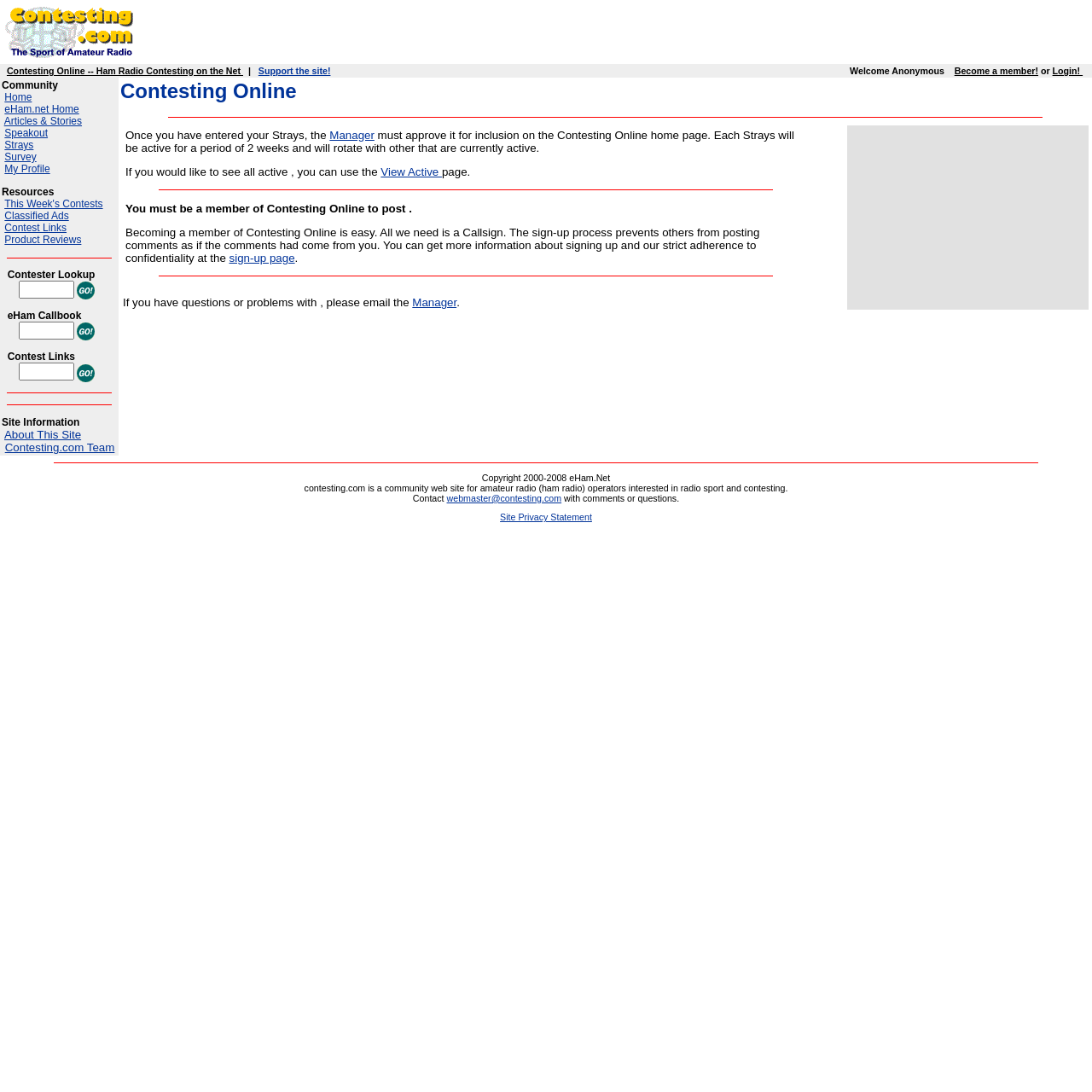Please locate the bounding box coordinates of the region I need to click to follow this instruction: "Click the 'Contesting Online' link".

[0.006, 0.06, 0.223, 0.07]